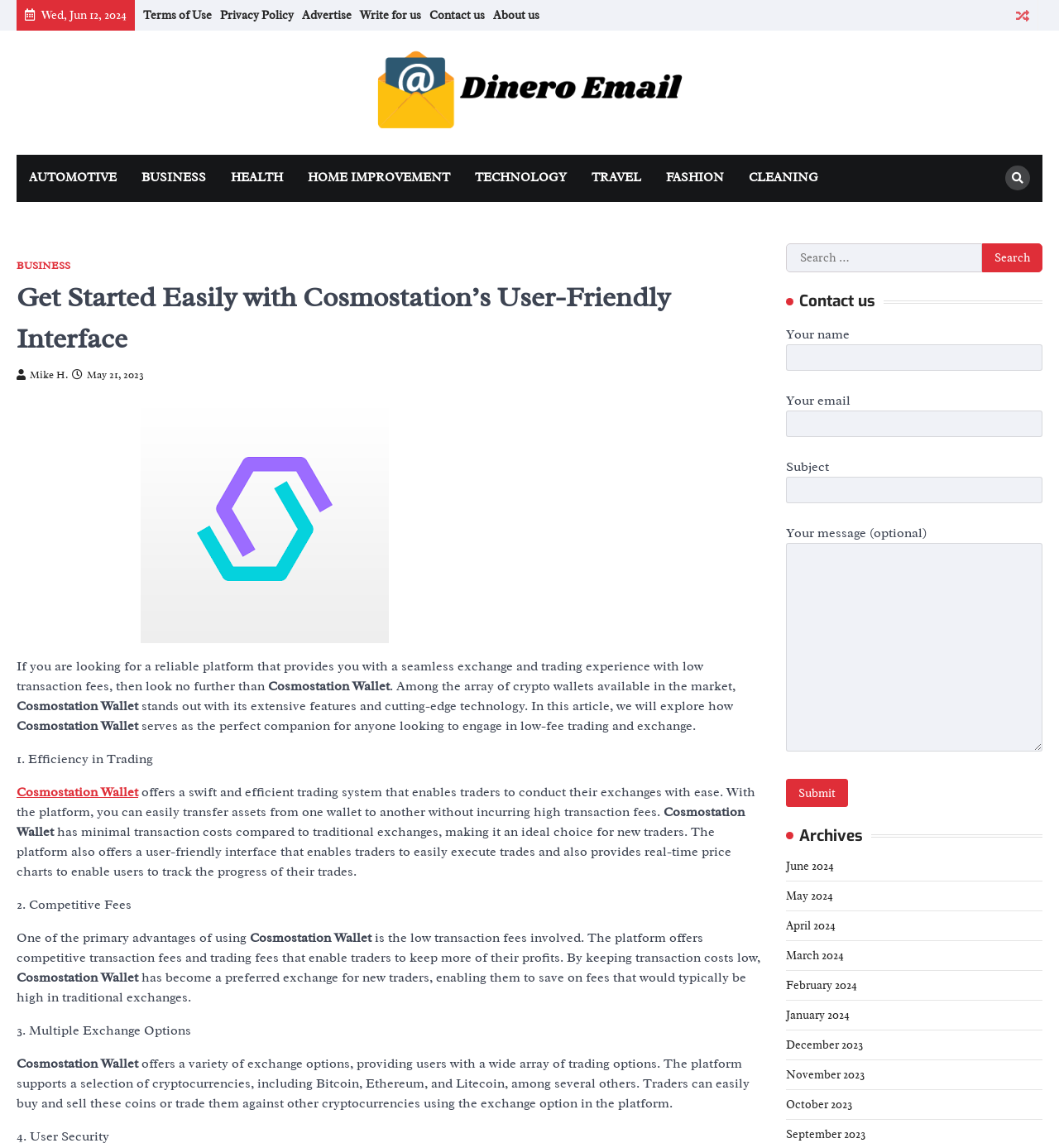What is the name of the wallet mentioned in the article?
Using the image, give a concise answer in the form of a single word or short phrase.

Cosmostation Wallet